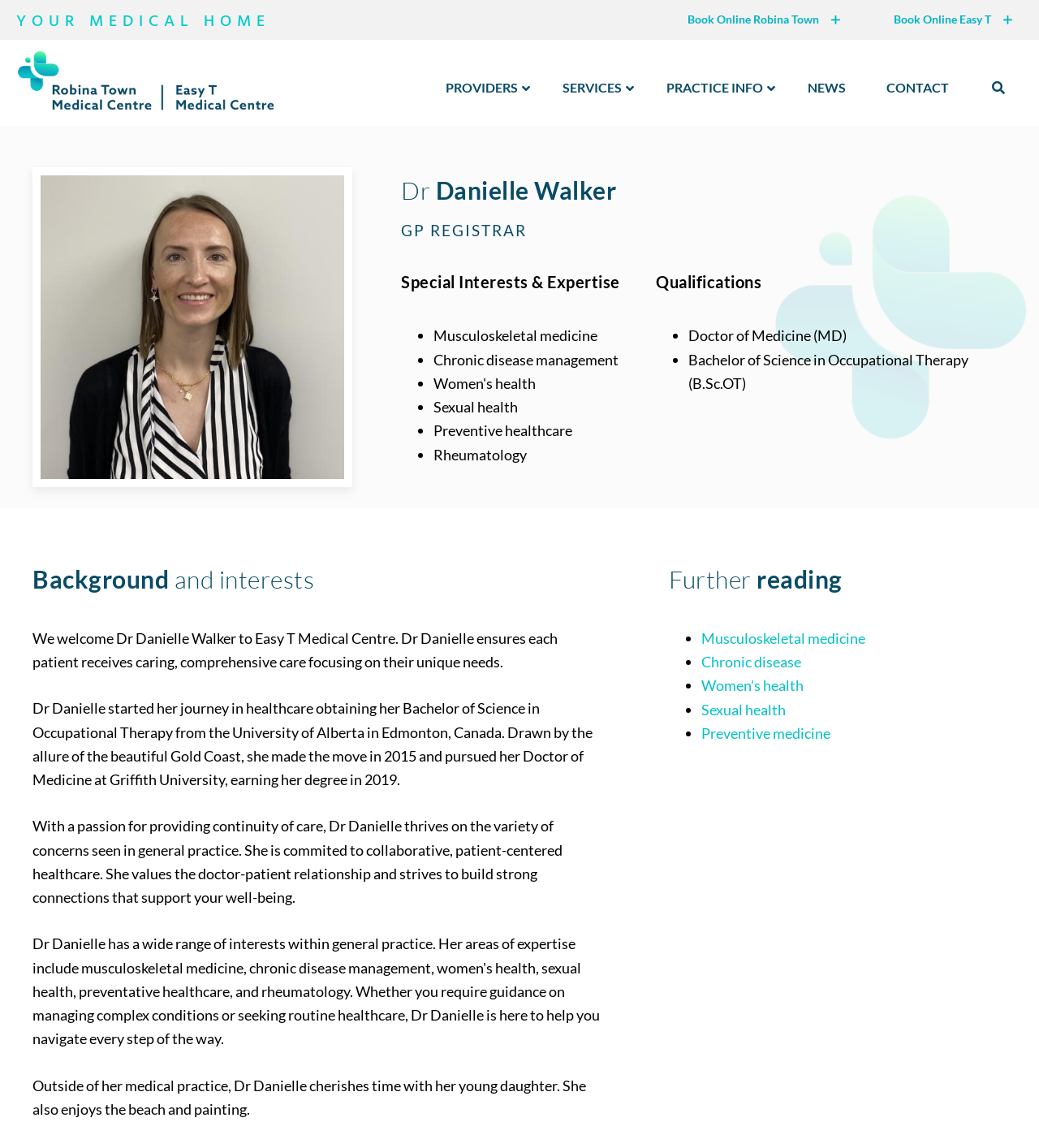Locate the bounding box coordinates of the area to click to fulfill this instruction: "View Dr Danielle Walker's profile". The bounding box should be presented as four float numbers between 0 and 1, in the order [left, top, right, bottom].

[0.031, 0.145, 0.339, 0.424]